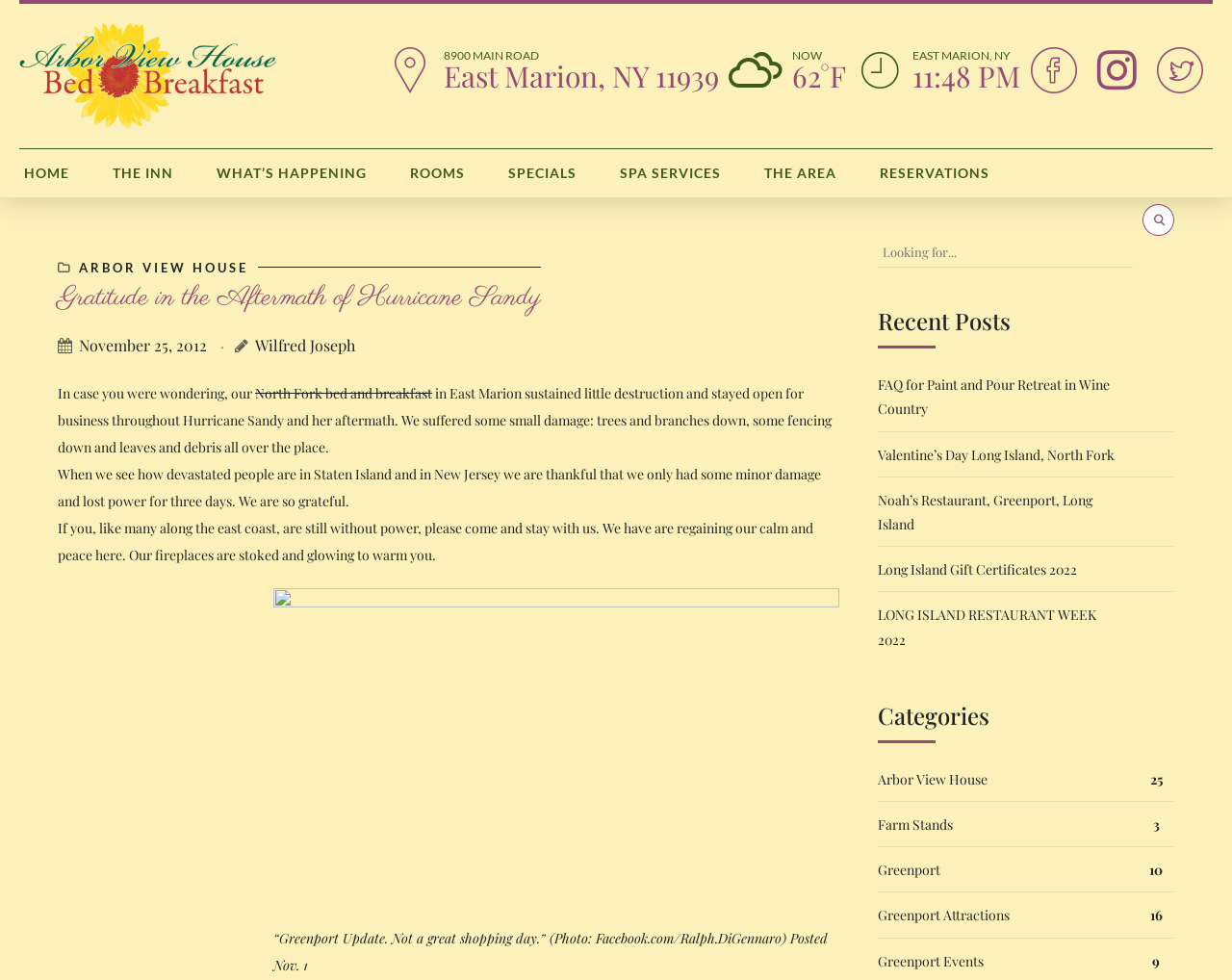Please provide the bounding box coordinates for the element that needs to be clicked to perform the following instruction: "Search for something". The coordinates should be given as four float numbers between 0 and 1, i.e., [left, top, right, bottom].

[0.712, 0.241, 0.92, 0.273]